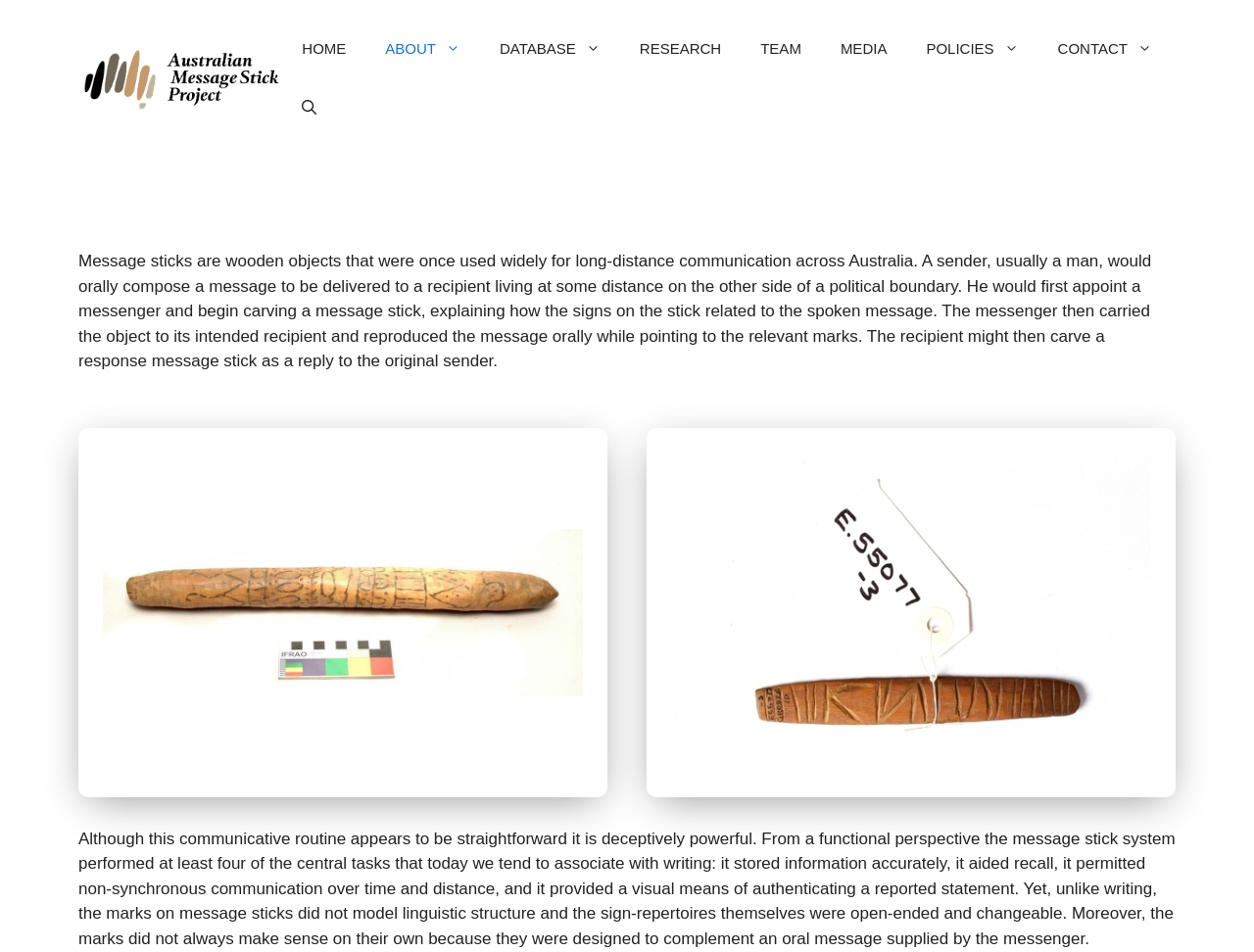Locate the bounding box coordinates of the area you need to click to fulfill this instruction: 'Visit the 'ABOUT' page'. The coordinates must be in the form of four float numbers ranging from 0 to 1: [left, top, right, bottom].

[0.292, 0.021, 0.383, 0.082]